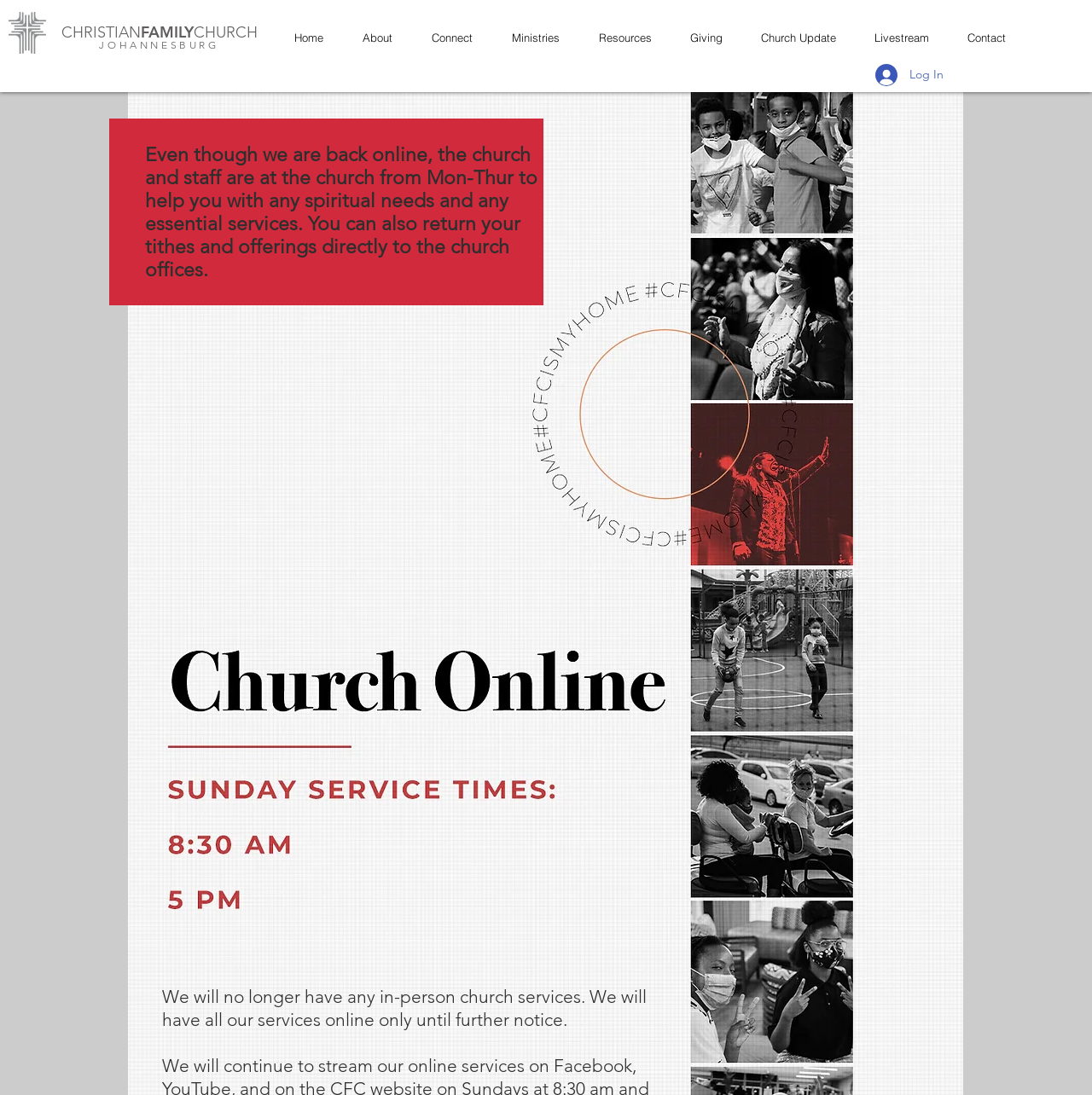What are the office hours of the church?
Look at the image and answer the question using a single word or phrase.

Mon-Thur